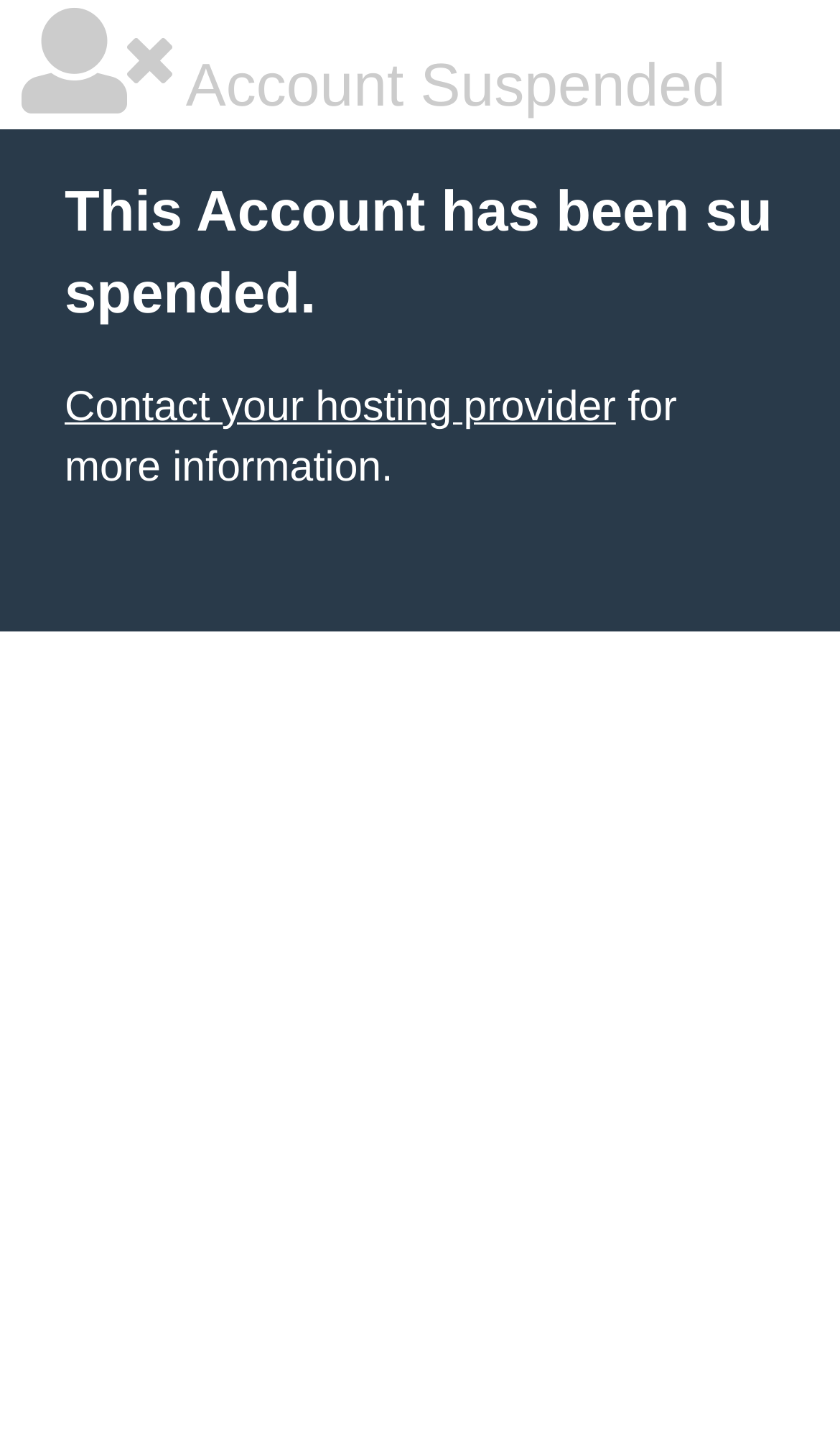Find the bounding box coordinates for the UI element that matches this description: "Contact your hosting provider".

[0.077, 0.268, 0.733, 0.301]